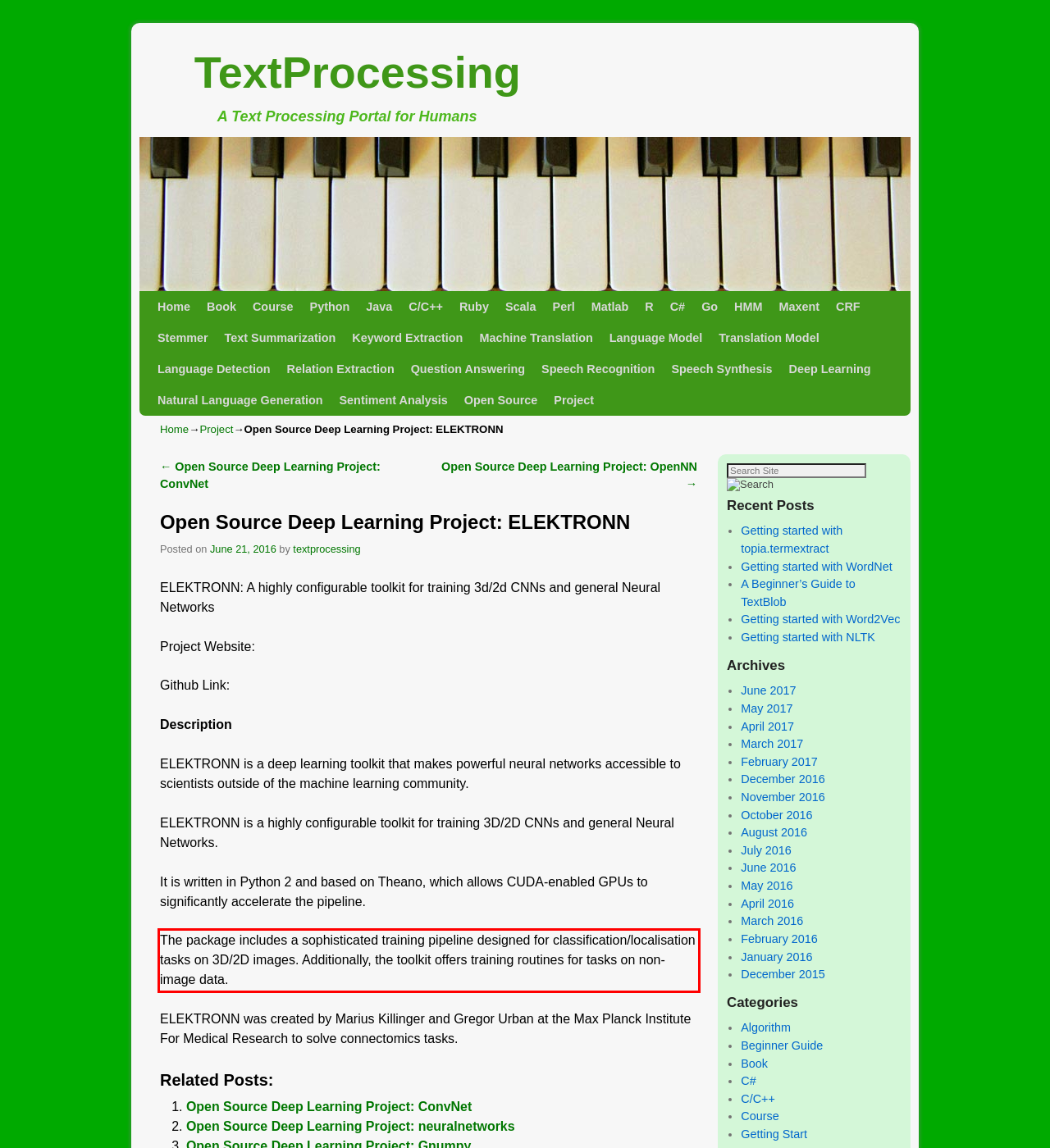Please take the screenshot of the webpage, find the red bounding box, and generate the text content that is within this red bounding box.

The package includes a sophisticated training pipeline designed for classification/localisation tasks on 3D/2D images. Additionally, the toolkit offers training routines for tasks on non-image data.